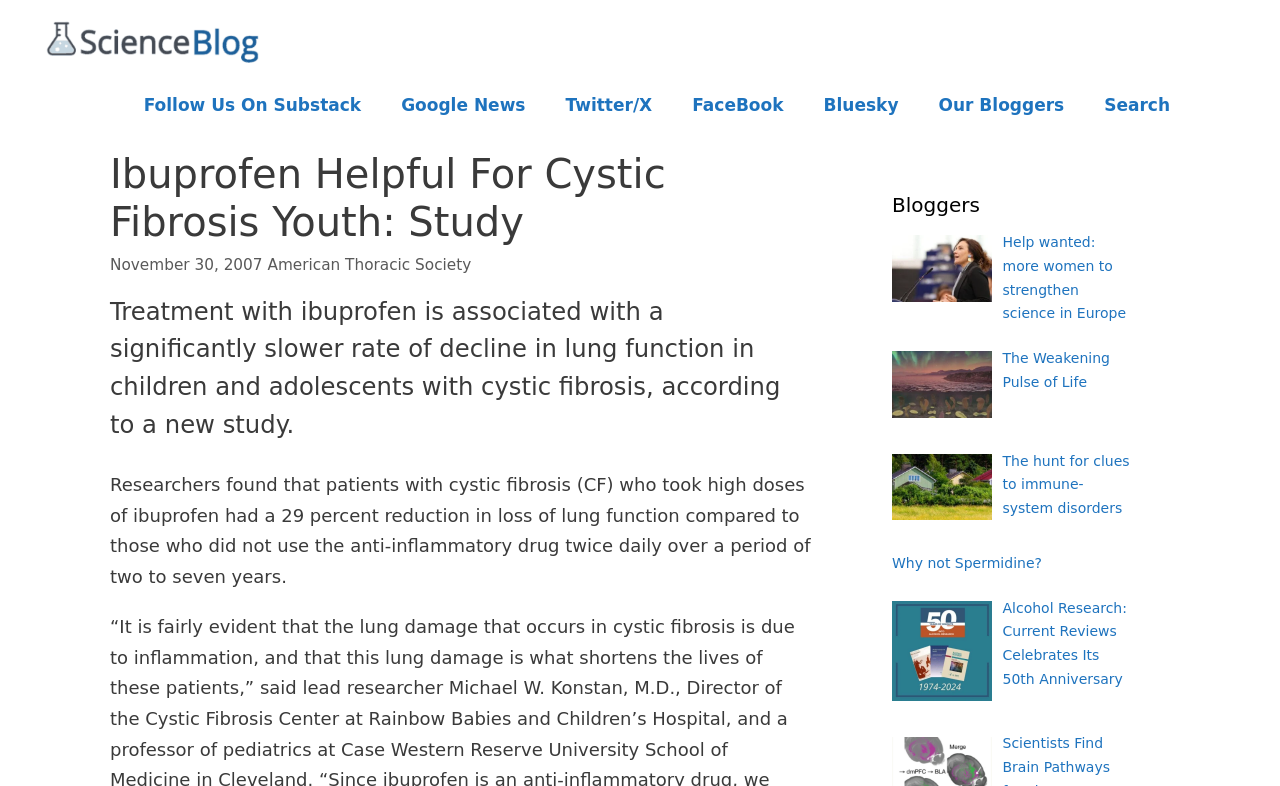Using the details in the image, give a detailed response to the question below:
What is the name of the website?

The name of the website can be found in the banner at the top of the webpage, which contains a link with the text 'ScienceBlog.com'.